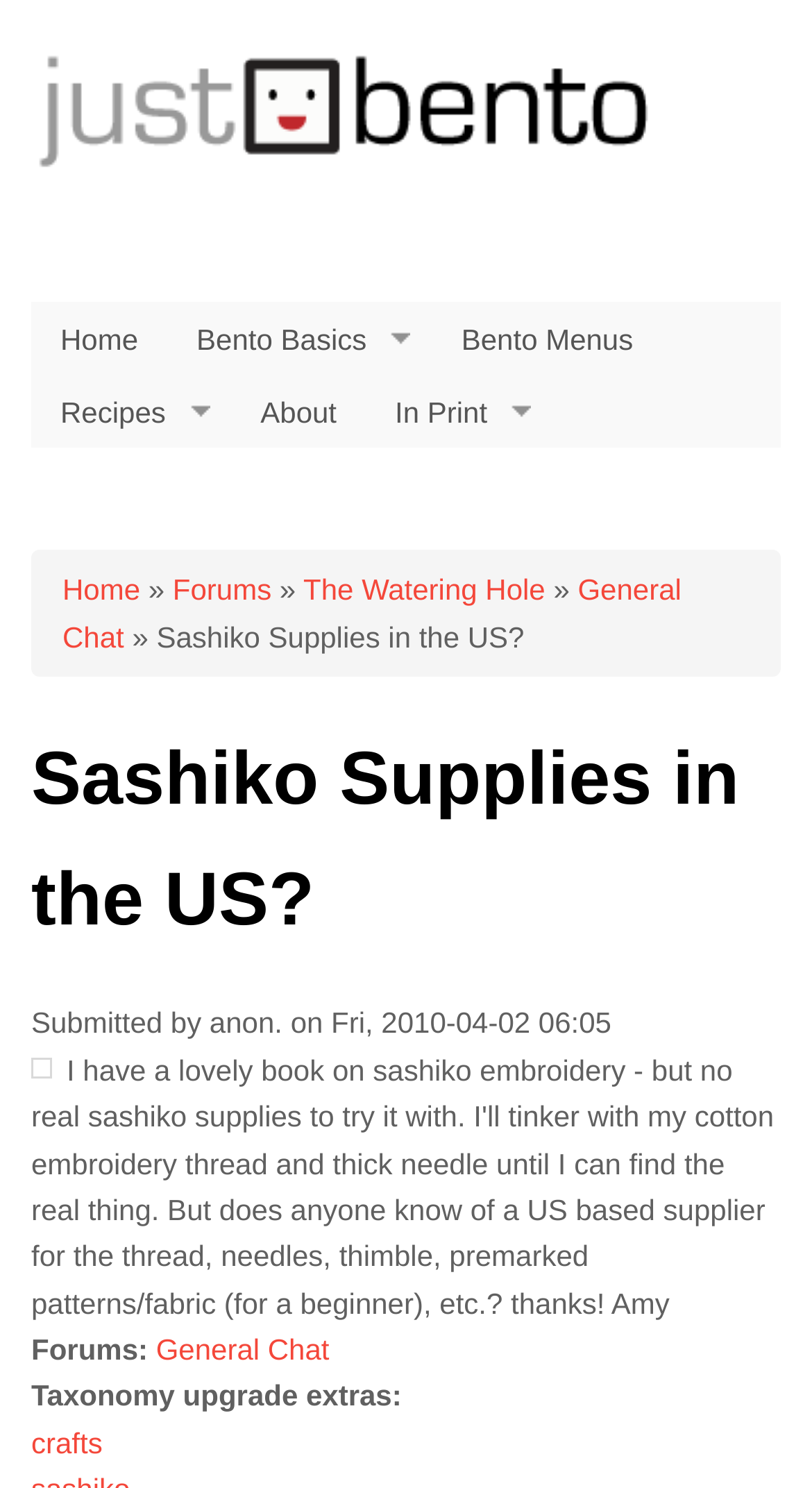Identify and provide the bounding box coordinates of the UI element described: "In Print »". The coordinates should be formatted as [left, top, right, bottom], with each number being a float between 0 and 1.

[0.45, 0.252, 0.681, 0.301]